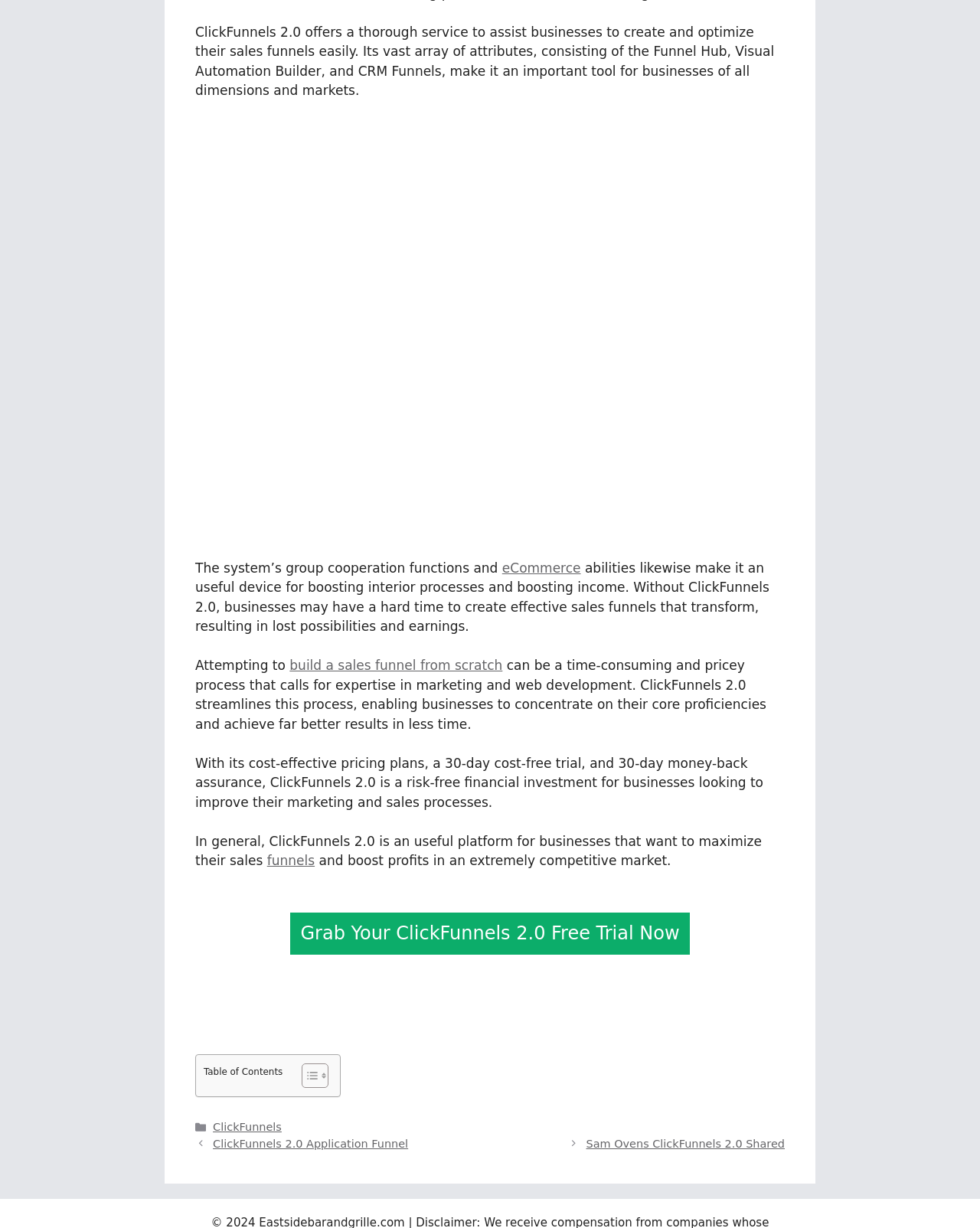What is the purpose of the 'Table of Contents' section?
Please give a detailed and elaborate answer to the question.

The 'Table of Contents' section is likely used for navigation, allowing users to quickly access specific sections of the webpage content. It also has a 'Toggle Table of Content' link, which suggests that users can expand or collapse the table of contents as needed.